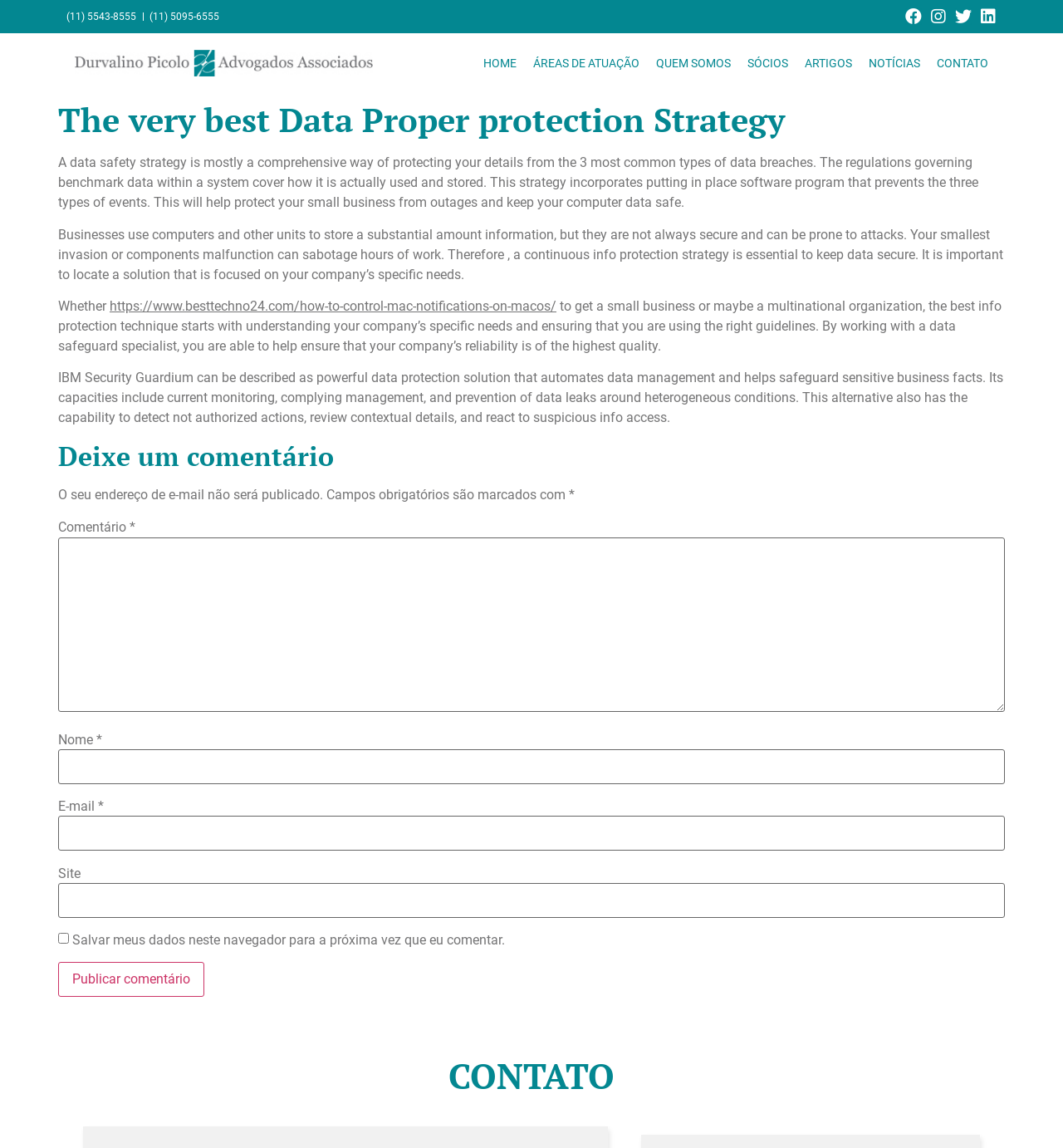Given the description: "Quem Somos", determine the bounding box coordinates of the UI element. The coordinates should be formatted as four float numbers between 0 and 1, [left, top, right, bottom].

[0.609, 0.038, 0.695, 0.072]